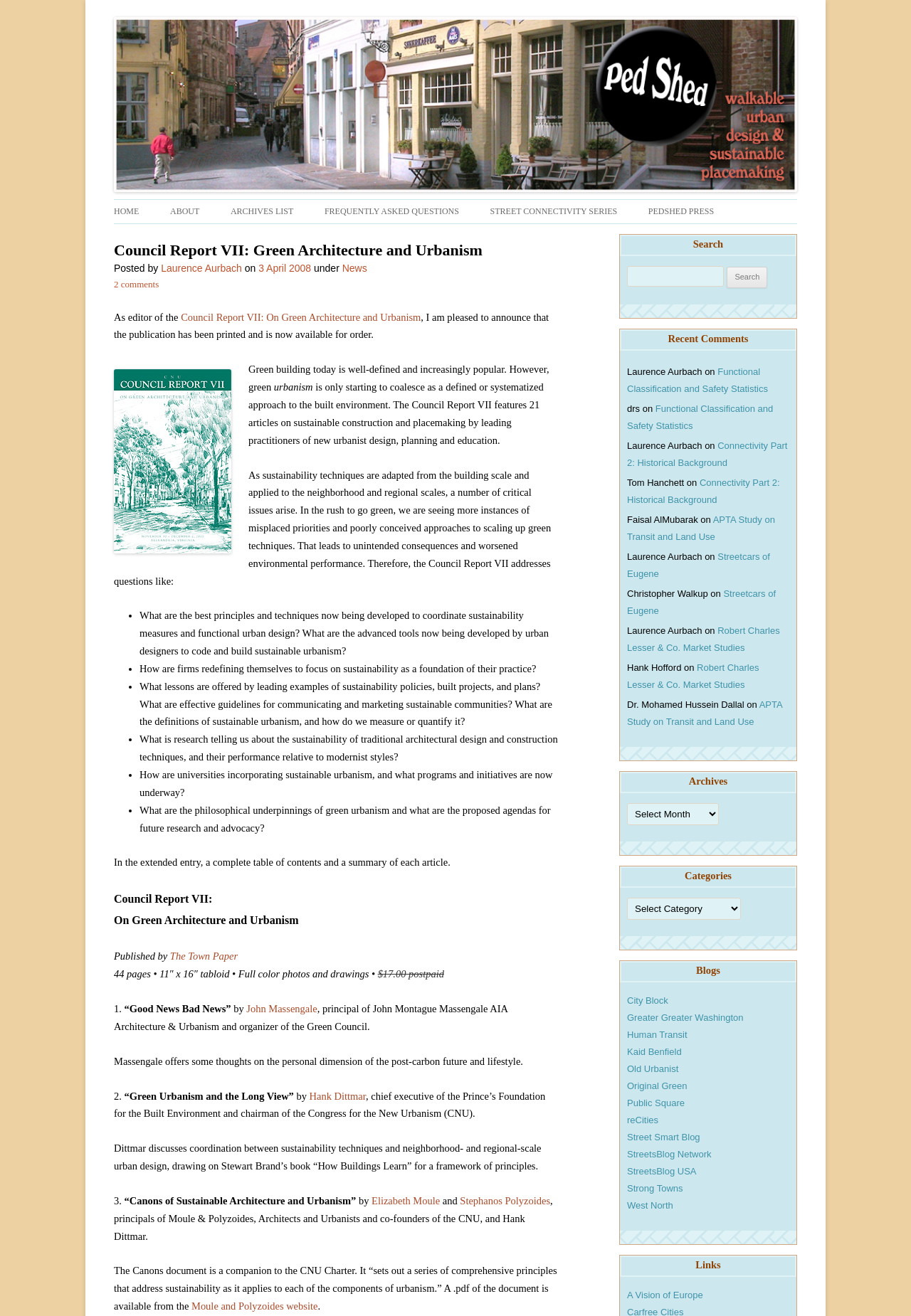Identify the bounding box coordinates of the region I need to click to complete this instruction: "Click the 'HOME' link".

[0.125, 0.152, 0.153, 0.17]